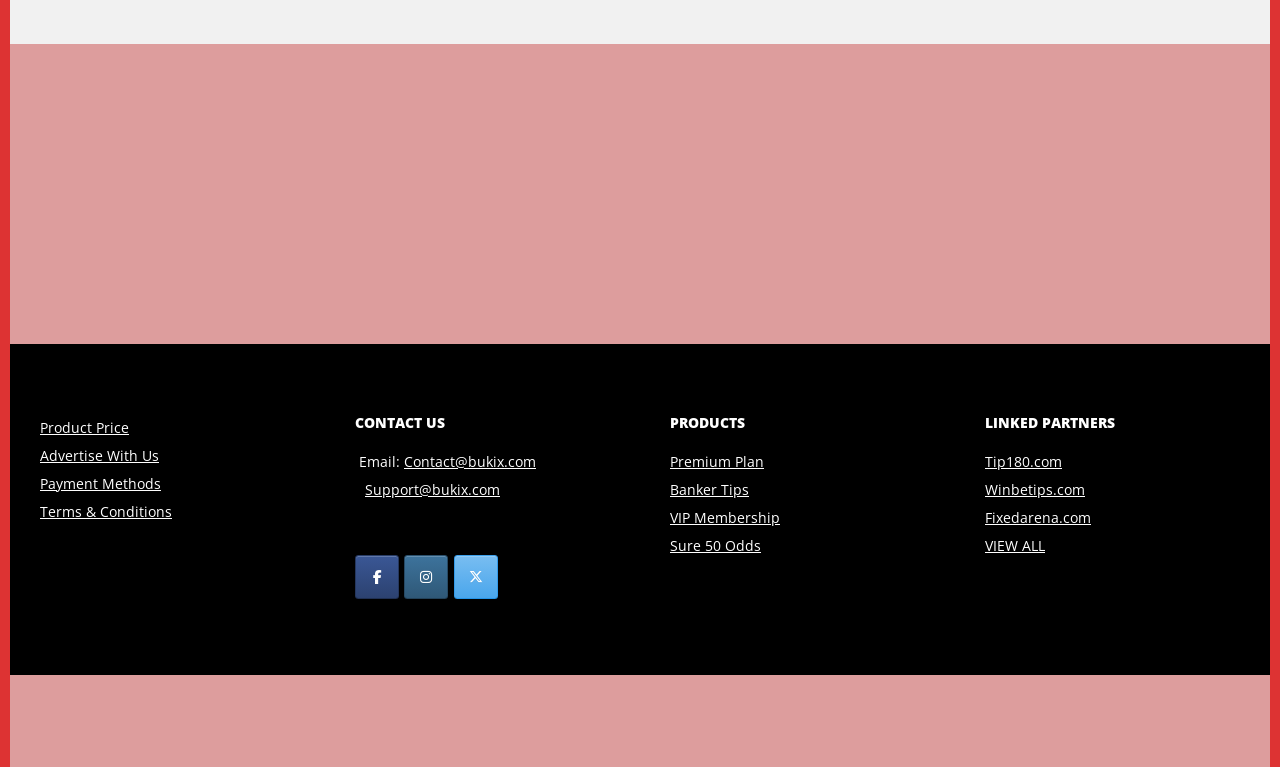Based on the image, provide a detailed response to the question:
What is the name of the social media platform with an 'X' in its name?

I found the social media platform by looking at the links in the 'CONTACT US' section, where it lists 'Bukix on Facebook', 'Bukix on Instagram', and 'Bukix on X Twitter'.